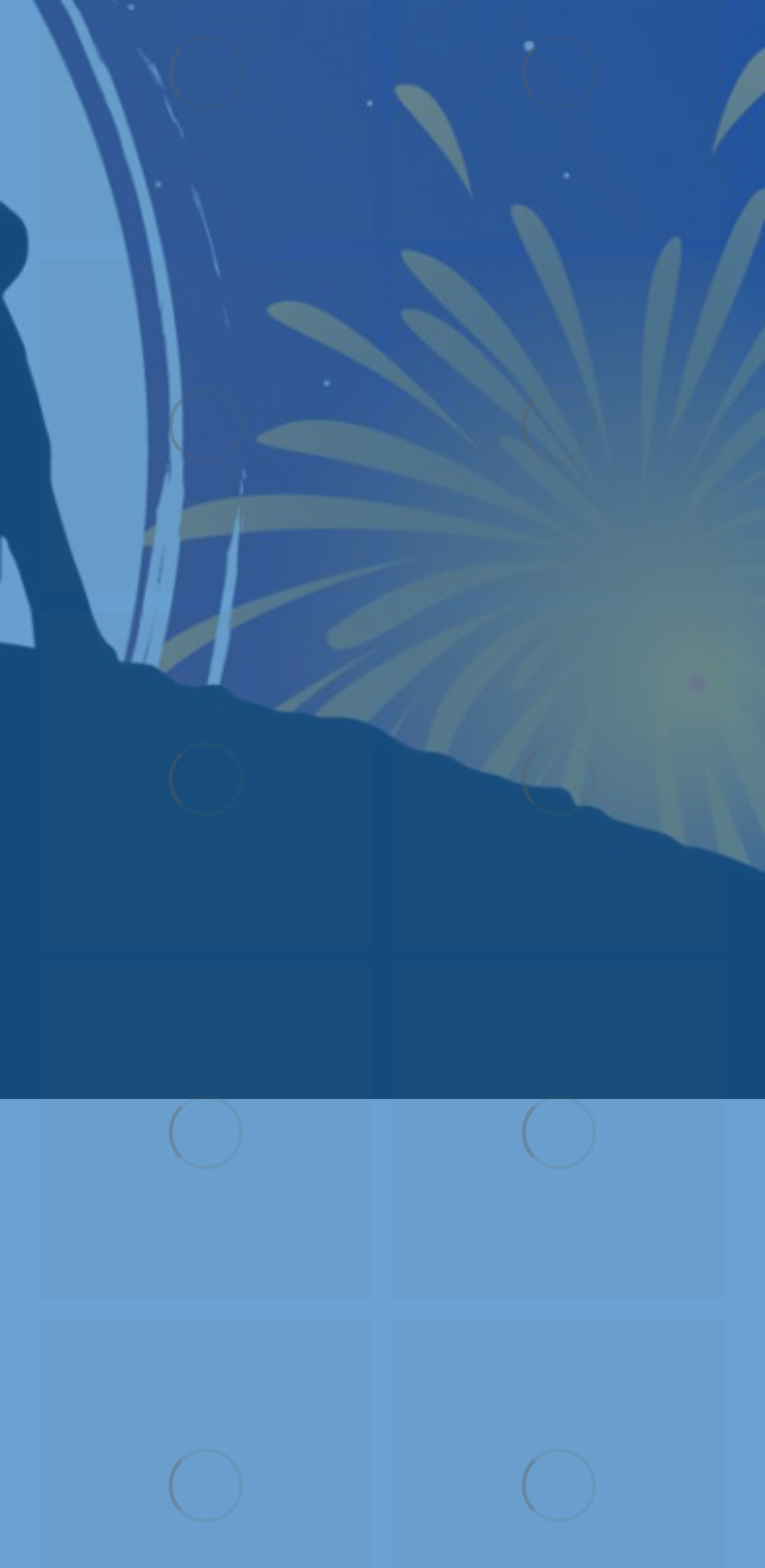Answer the following in one word or a short phrase: 
How many articles are on the webpage?

8